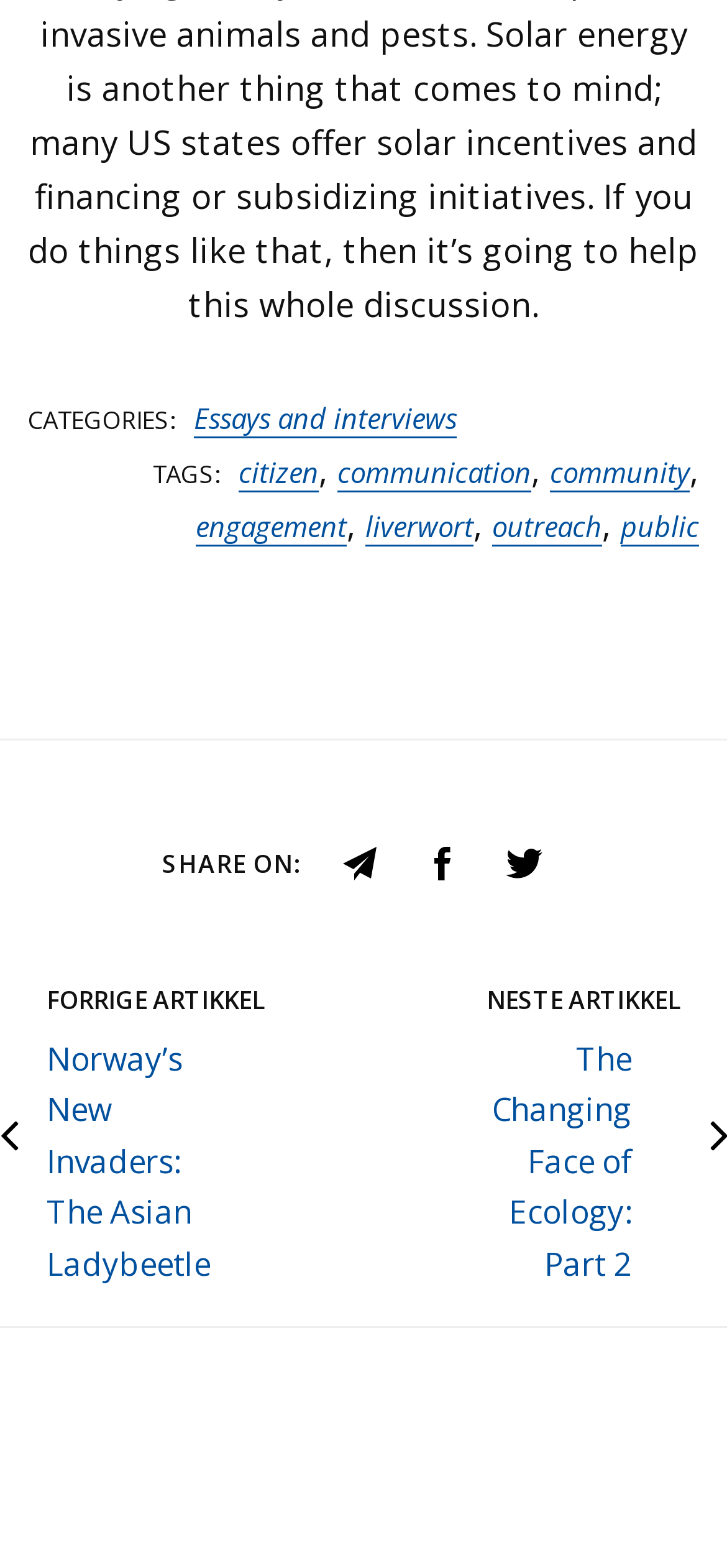How many categories are listed?
Respond with a short answer, either a single word or a phrase, based on the image.

2